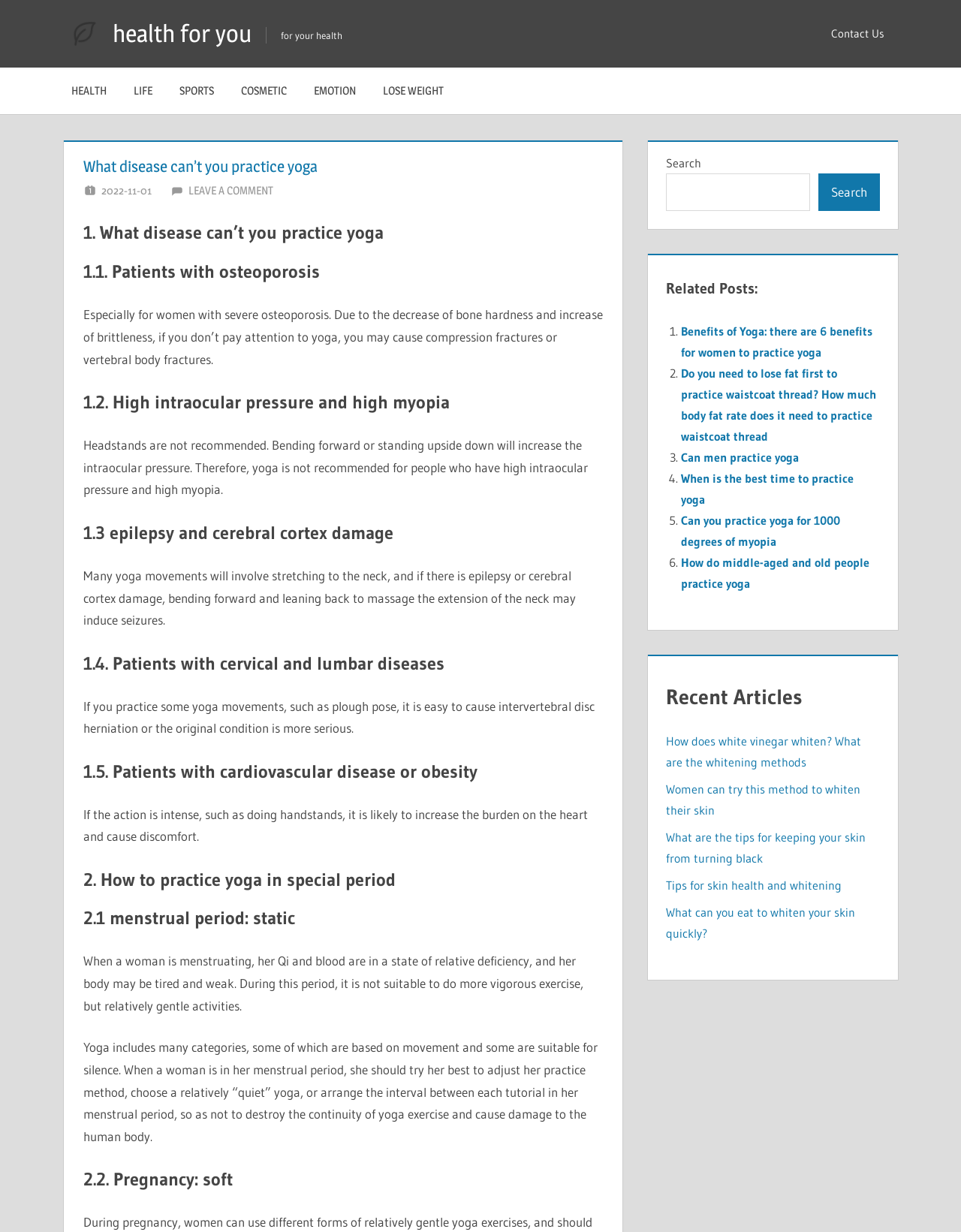Identify the bounding box coordinates of the clickable region to carry out the given instruction: "Click on the 'Contact Us' link".

[0.851, 0.01, 0.934, 0.045]